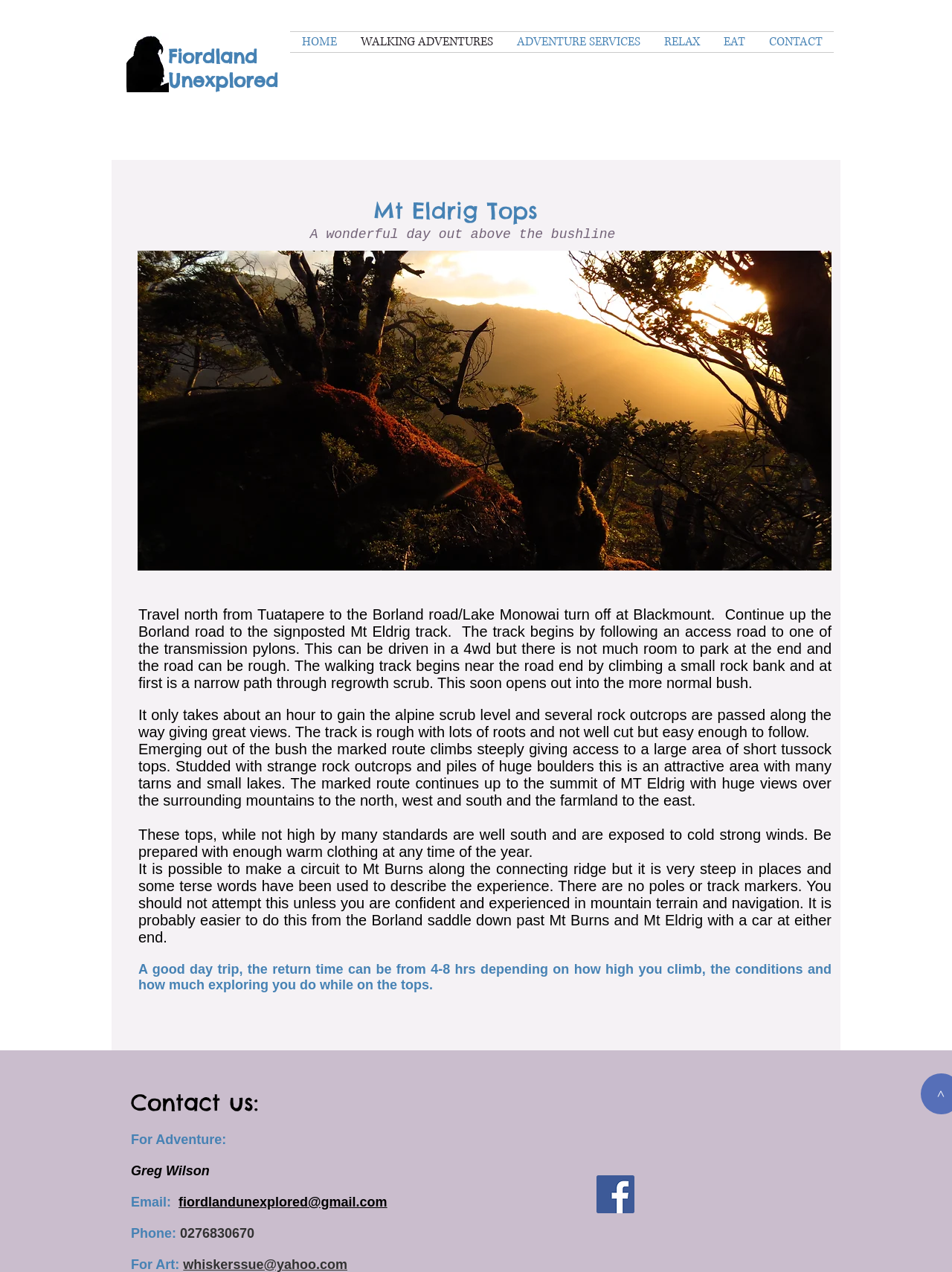What is the name of the mountain?
Provide a detailed answer to the question, using the image to inform your response.

I found the answer by looking at the heading element that says 'Mt Eldrig Tops' and inferred that Mt Eldrig is the name of the mountain.